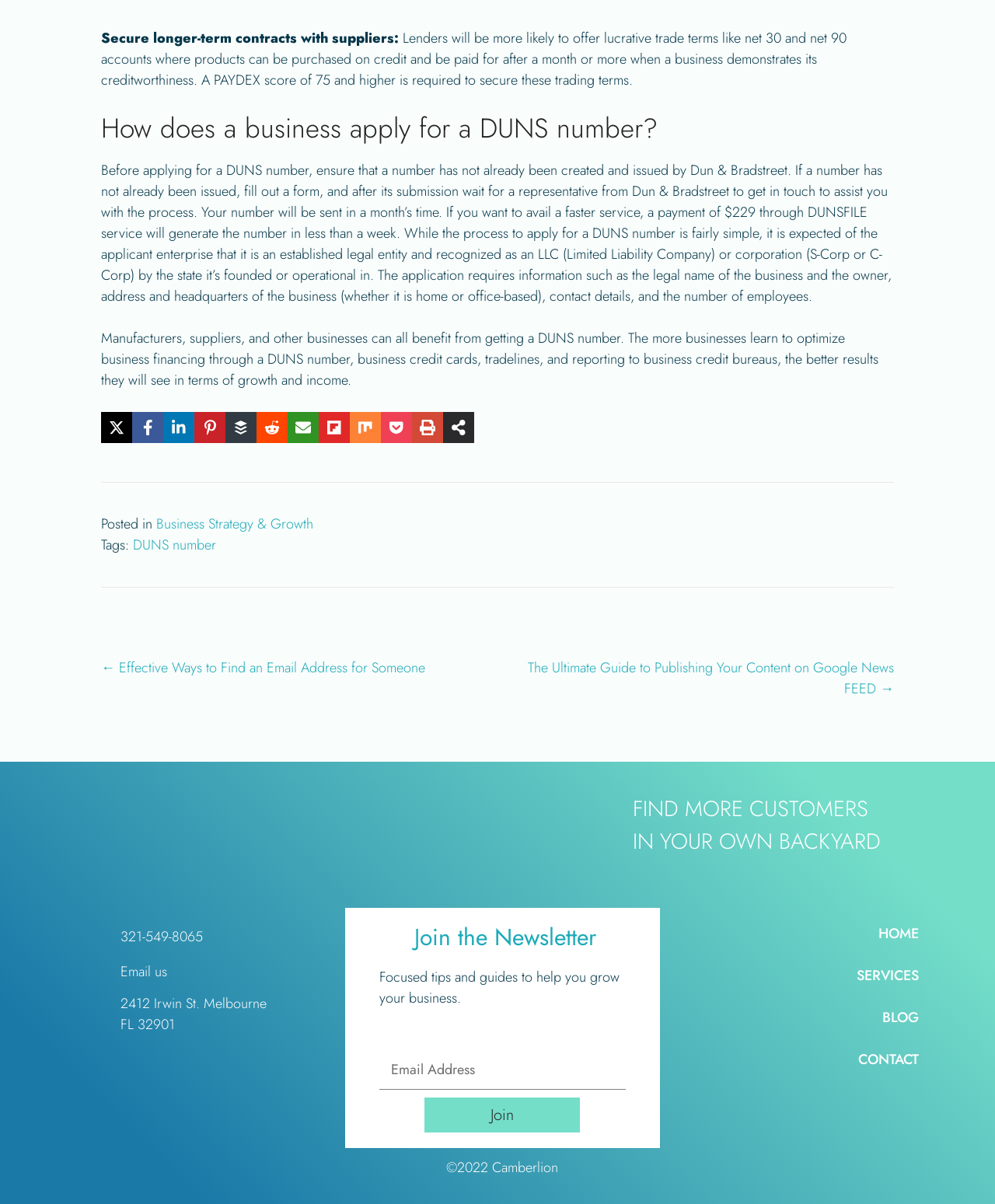Determine the bounding box coordinates of the clickable element to complete this instruction: "Click on the Facebook link". Provide the coordinates in the format of four float numbers between 0 and 1, [left, top, right, bottom].

[0.133, 0.342, 0.164, 0.368]